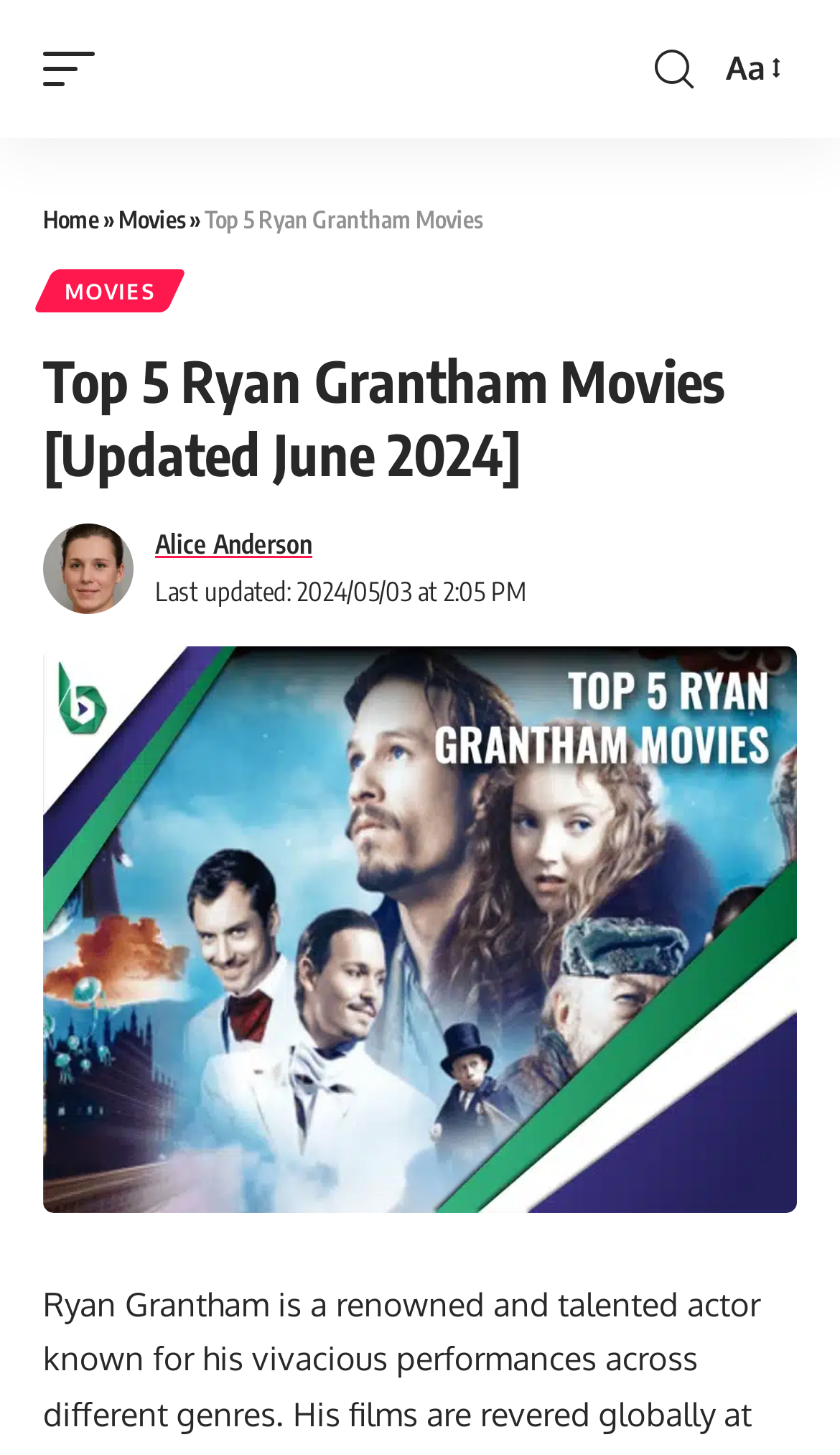Could you indicate the bounding box coordinates of the region to click in order to complete this instruction: "search".

[0.767, 0.025, 0.838, 0.07]